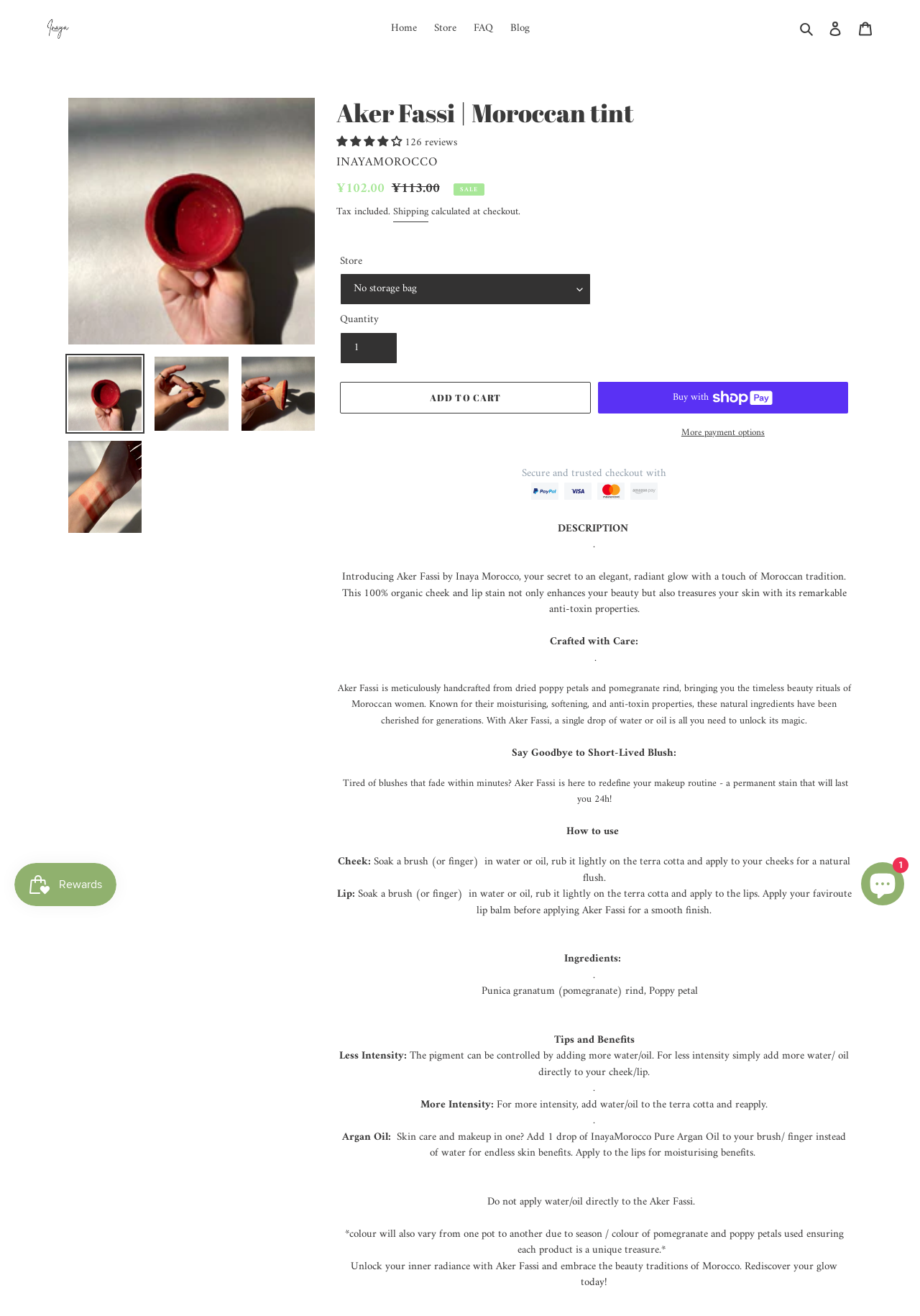What is the name of the product?
Observe the image and answer the question with a one-word or short phrase response.

Aker Fassi